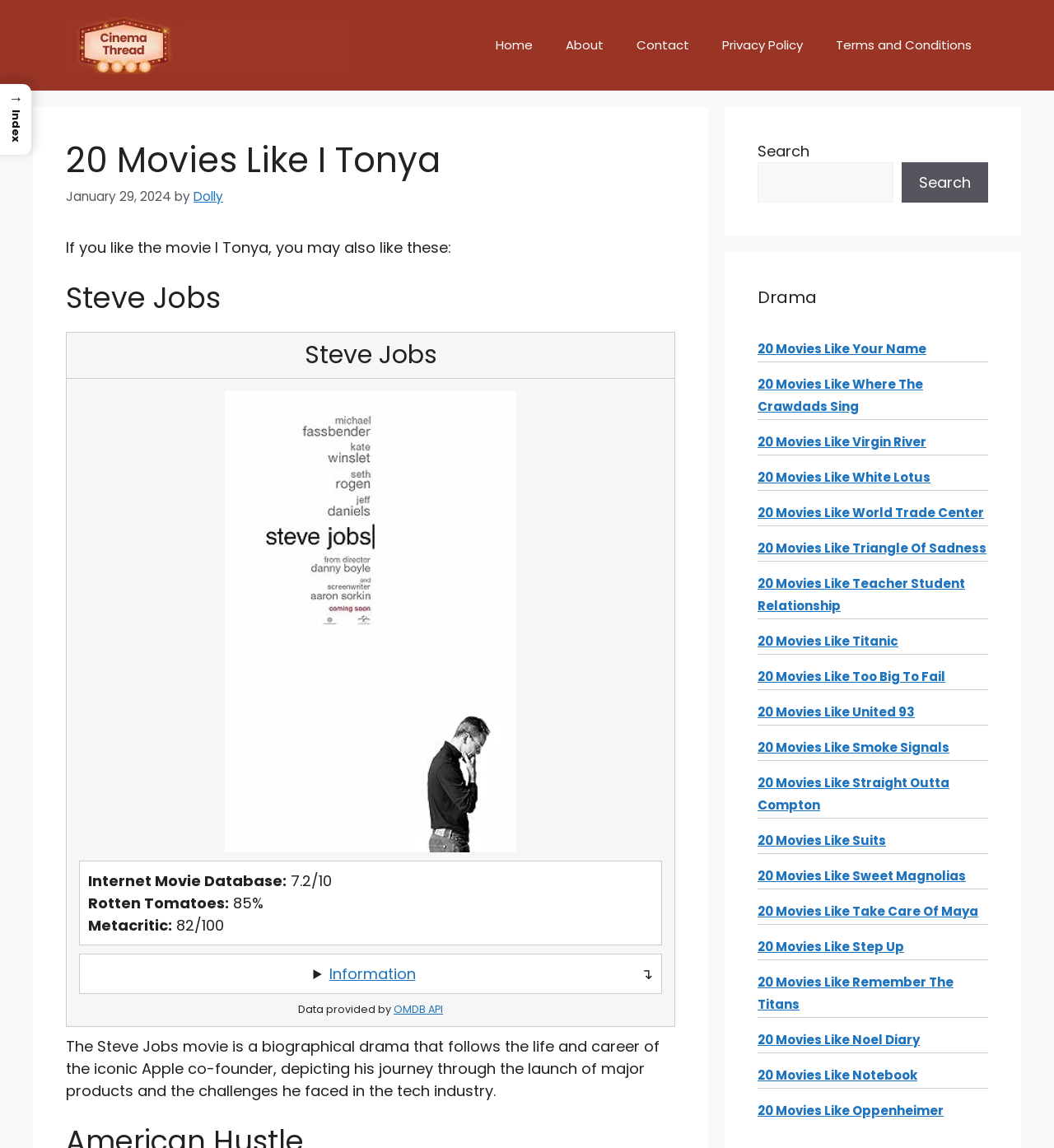Pinpoint the bounding box coordinates for the area that should be clicked to perform the following instruction: "Search for a movie".

[0.719, 0.141, 0.848, 0.176]